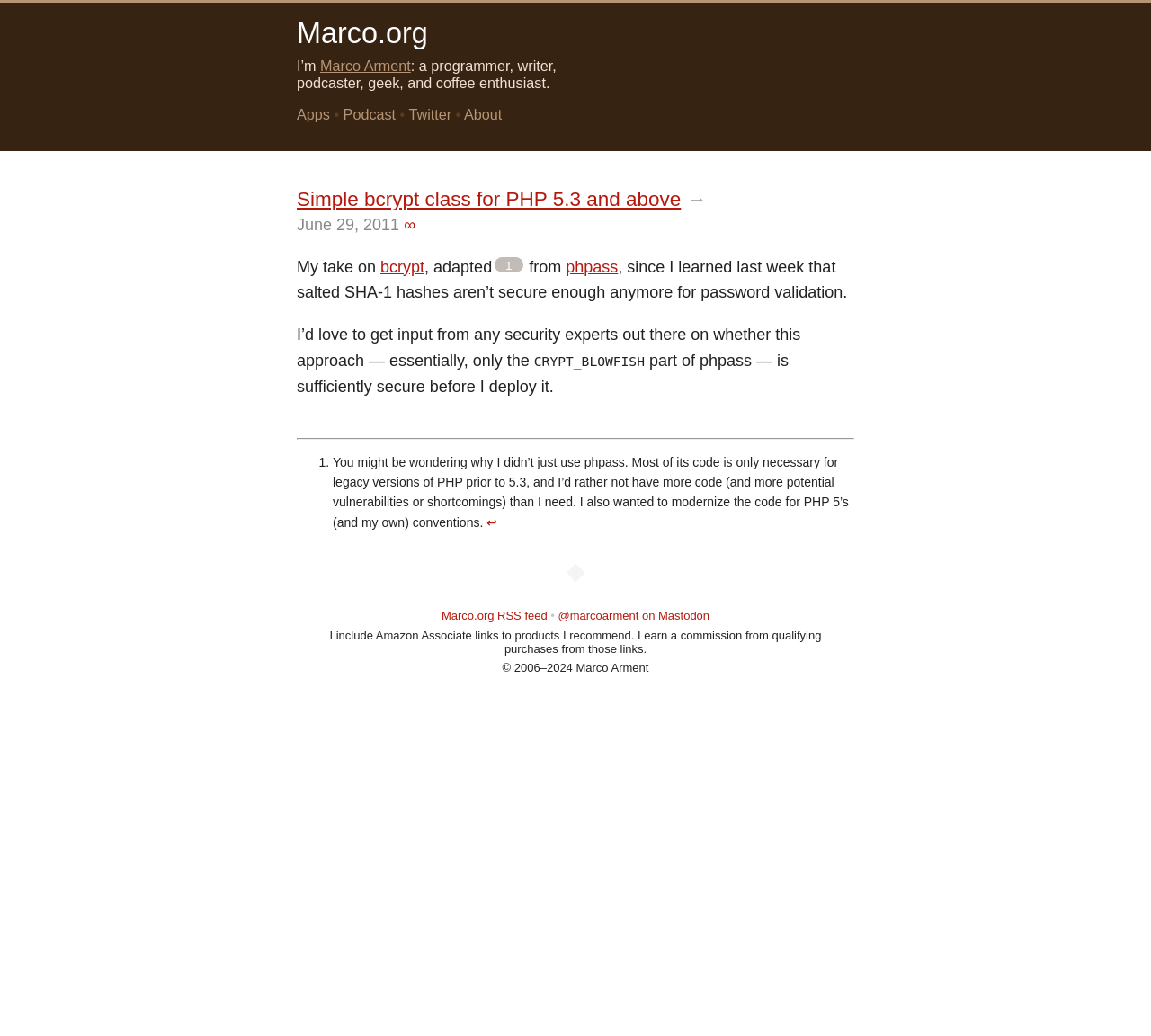Answer succinctly with a single word or phrase:
What is the purpose of the article?

To introduce a bcrypt class for PHP